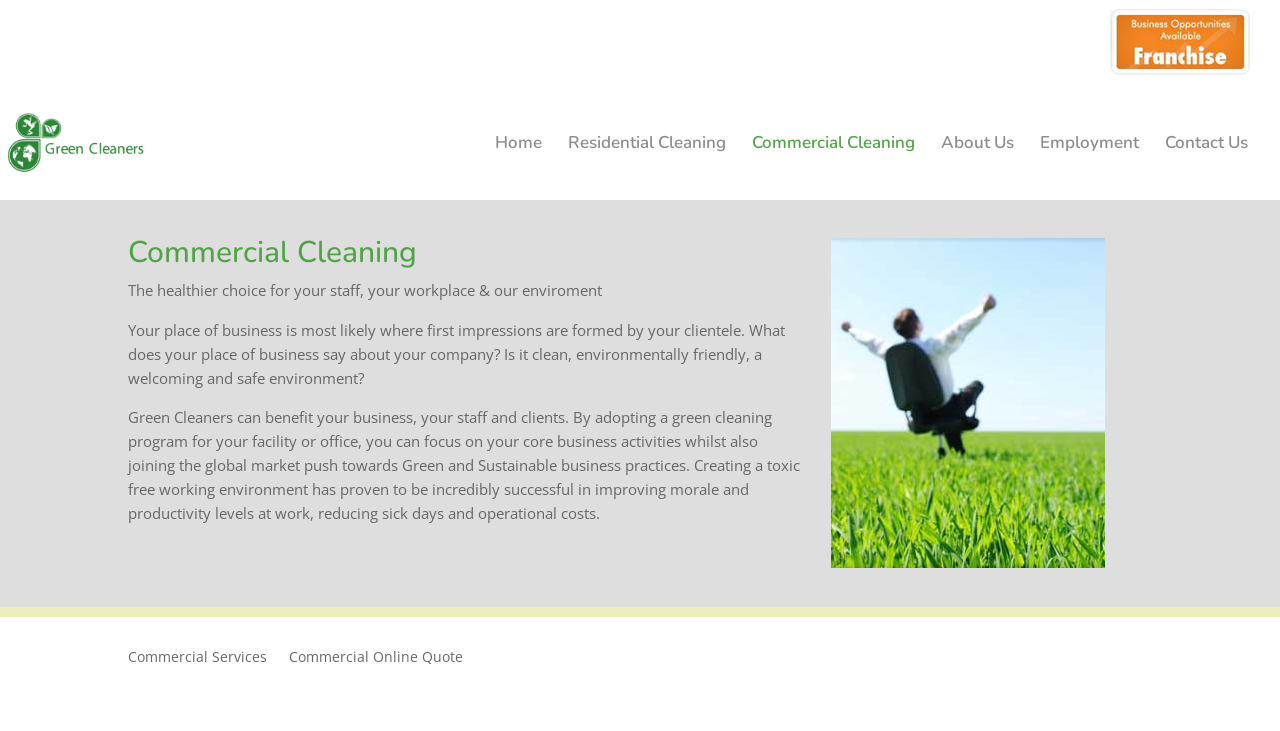Articulate a complete and detailed caption of the webpage elements.

The webpage is about Green Cleaners Adelaide, a commercial cleaning service provider. At the top left, there is a logo of Green Cleaners Adelaide, accompanied by a link to the company's homepage. On the top right, there is a navigation menu with links to various pages, including Home, Residential Cleaning, Commercial Cleaning, About Us, Employment, and Contact Us.

Below the navigation menu, there is a heading that reads "Commercial Cleaning" in a prominent font. Underneath the heading, there is a brief description of the importance of a clean and environmentally friendly workplace, followed by a paragraph explaining how Green Cleaners can benefit businesses by adopting a green cleaning program.

Further down, there are two links: "Commercial Services" and "Commercial Online Quote", which are likely related to the company's commercial cleaning services.

Throughout the page, there are two instances of the Green Cleaners logo, one at the top left and another at the top right, both accompanied by links to the company's homepage.